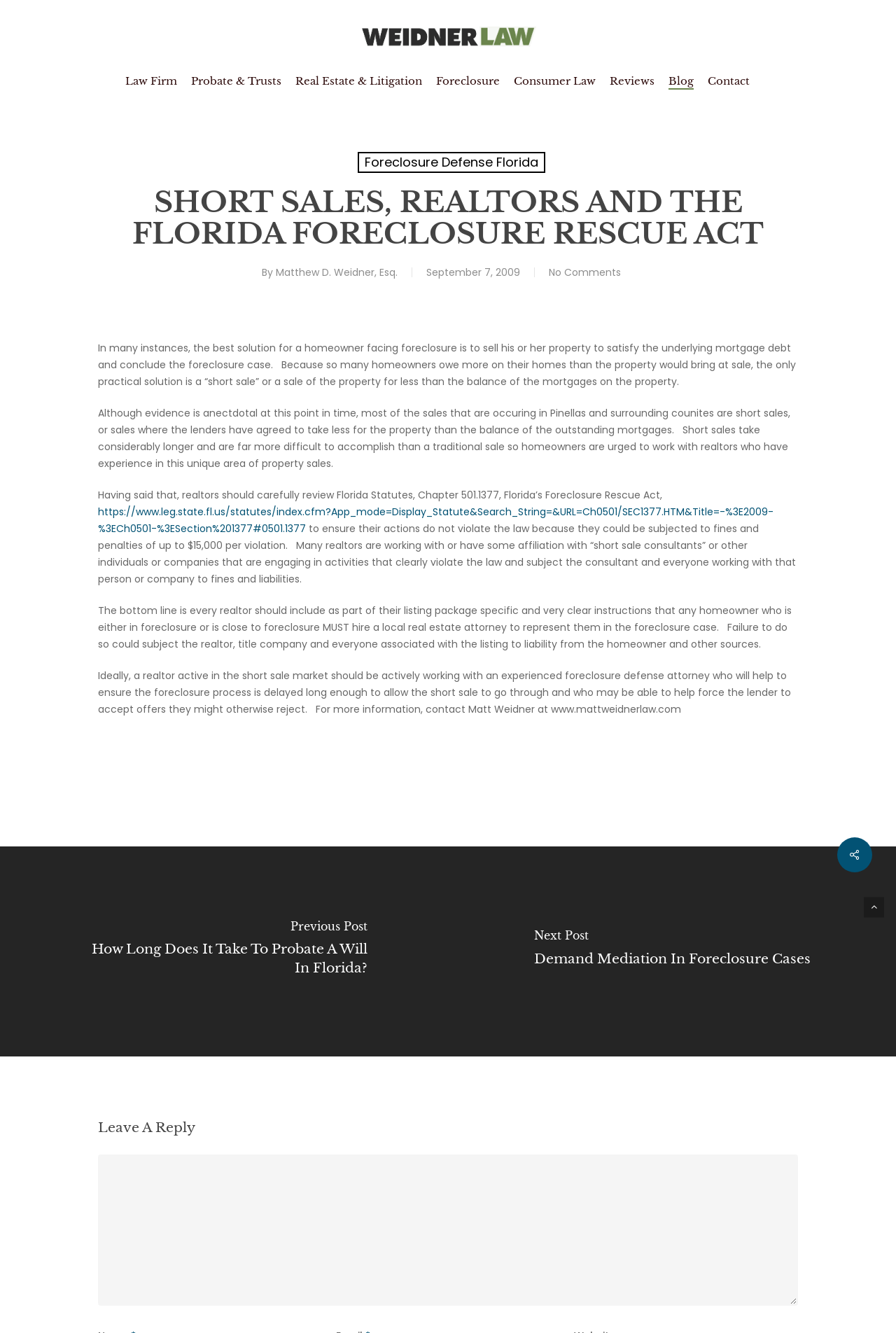Using the format (top-left x, top-left y, bottom-right x, bottom-right y), and given the element description, identify the bounding box coordinates within the screenshot: Law Firm

[0.14, 0.057, 0.198, 0.065]